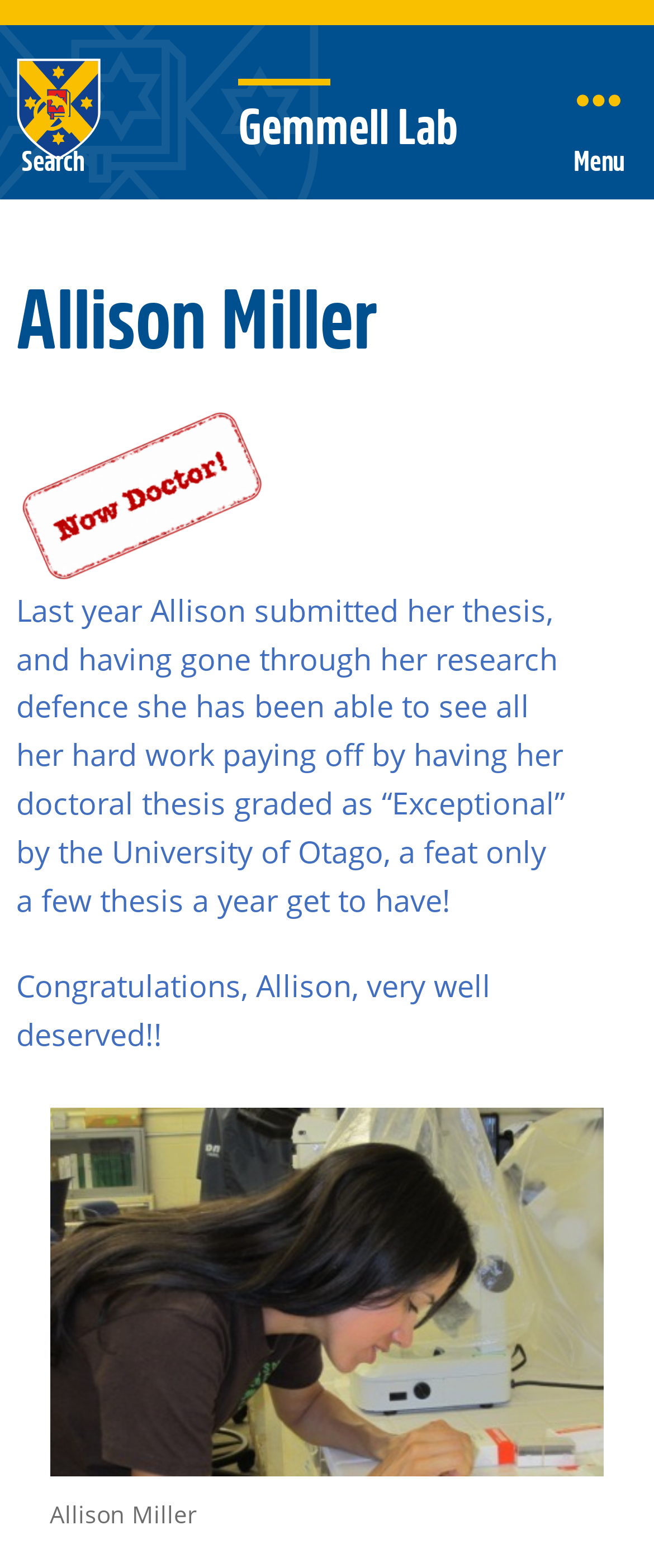Respond to the question below with a concise word or phrase:
What is the purpose of the button?

Search